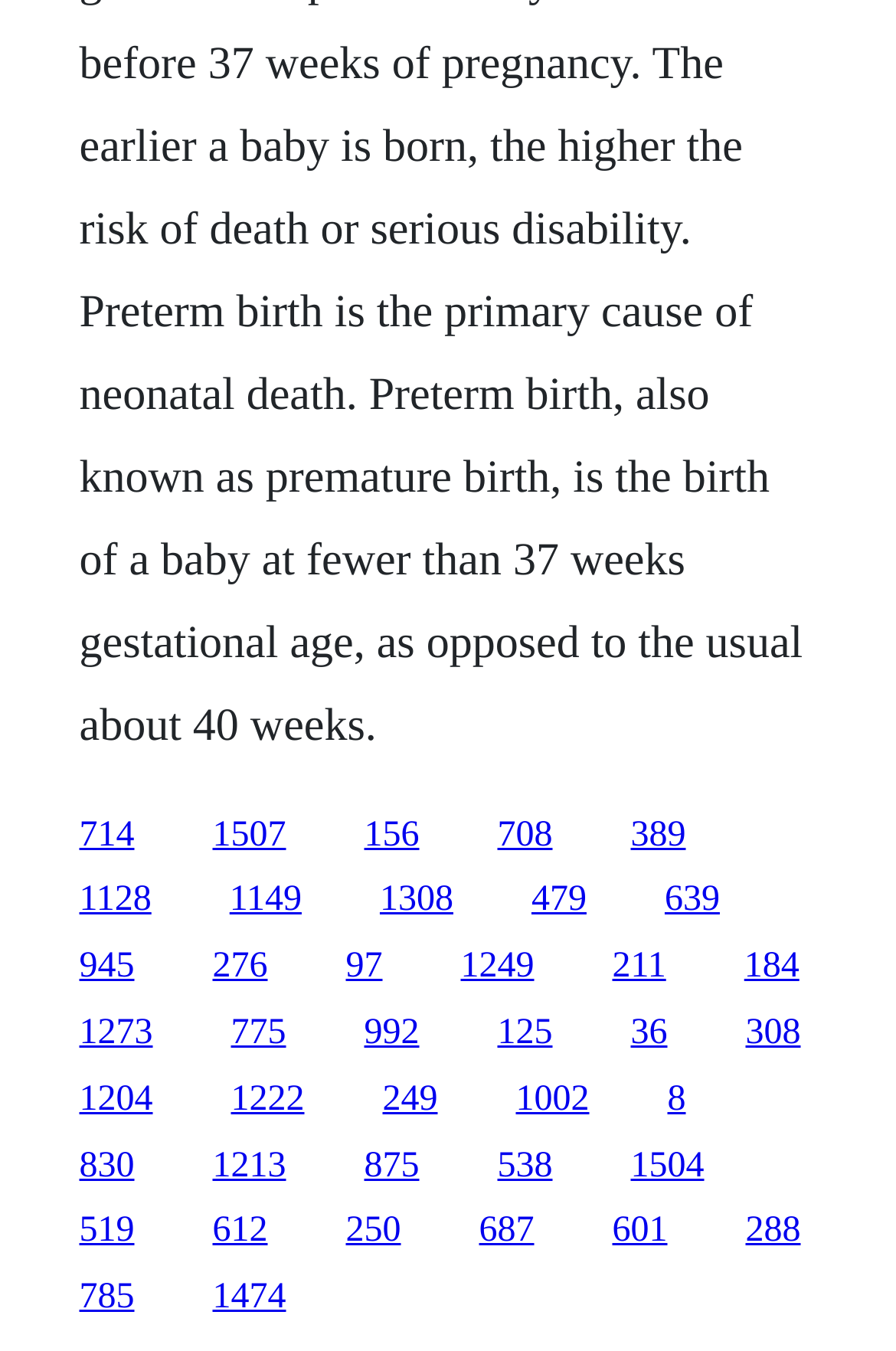Can you specify the bounding box coordinates for the region that should be clicked to fulfill this instruction: "click the first link".

[0.088, 0.603, 0.15, 0.632]